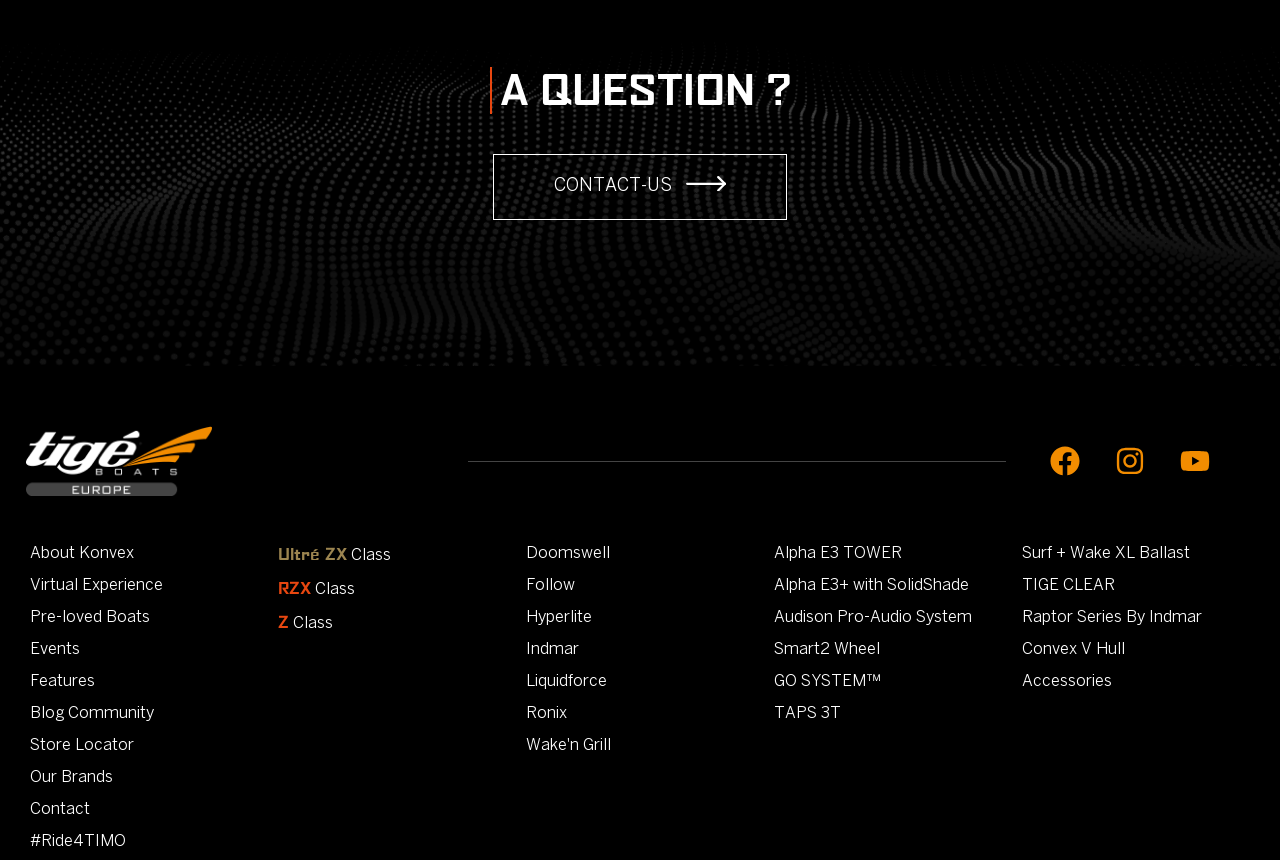Identify the bounding box coordinates for the UI element described by the following text: "Surf + Wake XL Ballast". Provide the coordinates as four float numbers between 0 and 1, in the format [left, top, right, bottom].

[0.798, 0.635, 0.977, 0.654]